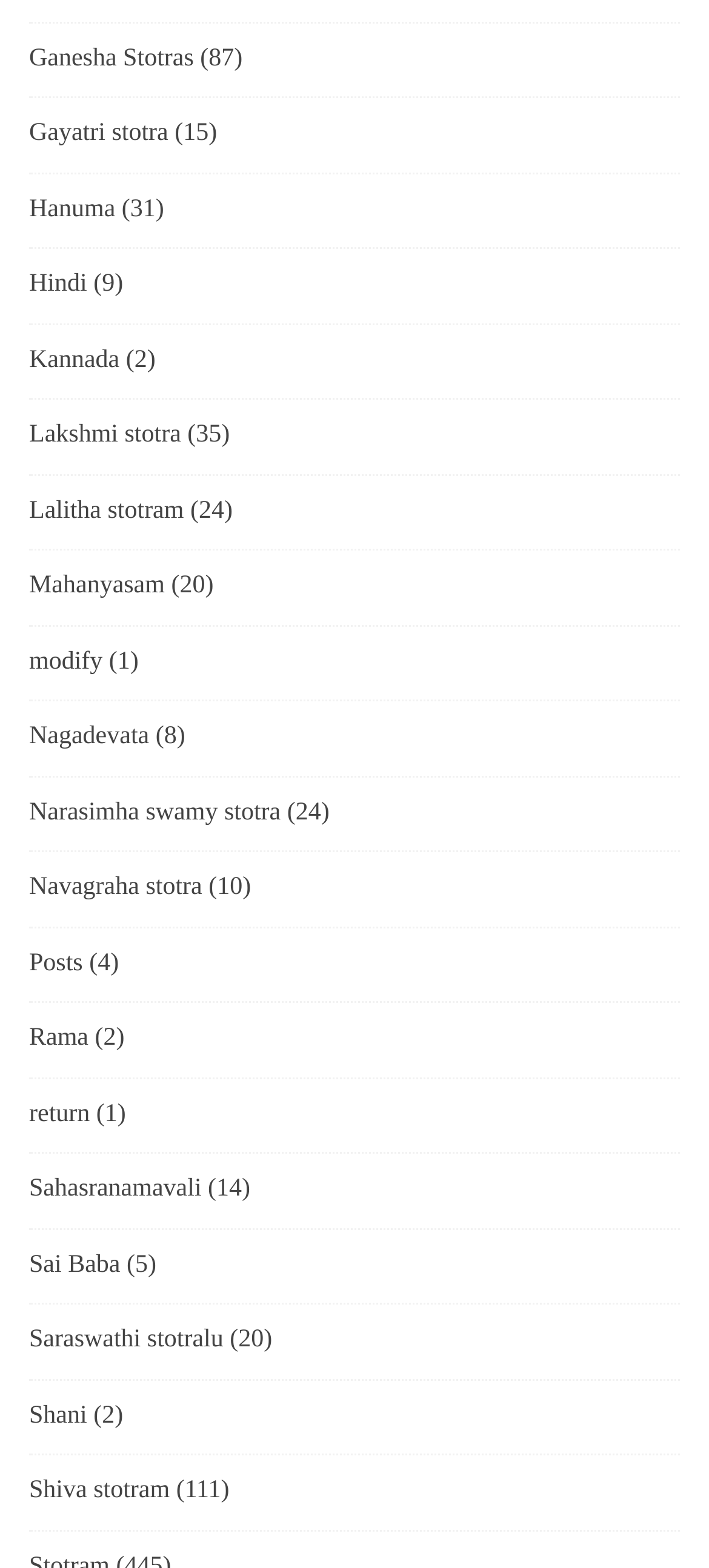Please locate the clickable area by providing the bounding box coordinates to follow this instruction: "Go to Hanuma".

[0.041, 0.125, 0.163, 0.142]